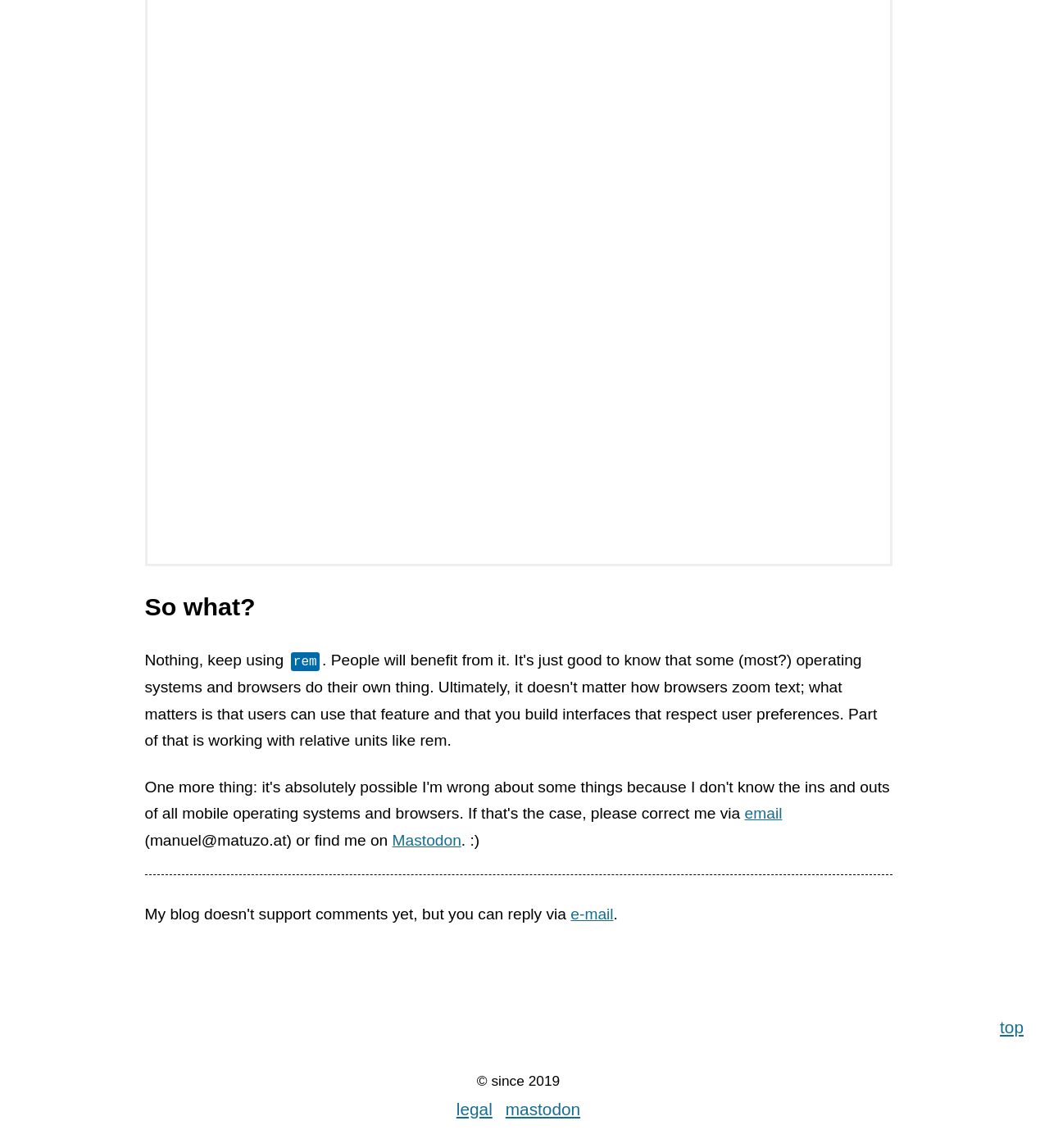Provide the bounding box coordinates of the HTML element this sentence describes: "Back to top". The bounding box coordinates consist of four float numbers between 0 and 1, i.e., [left, top, right, bottom].

[0.953, 0.882, 0.976, 0.908]